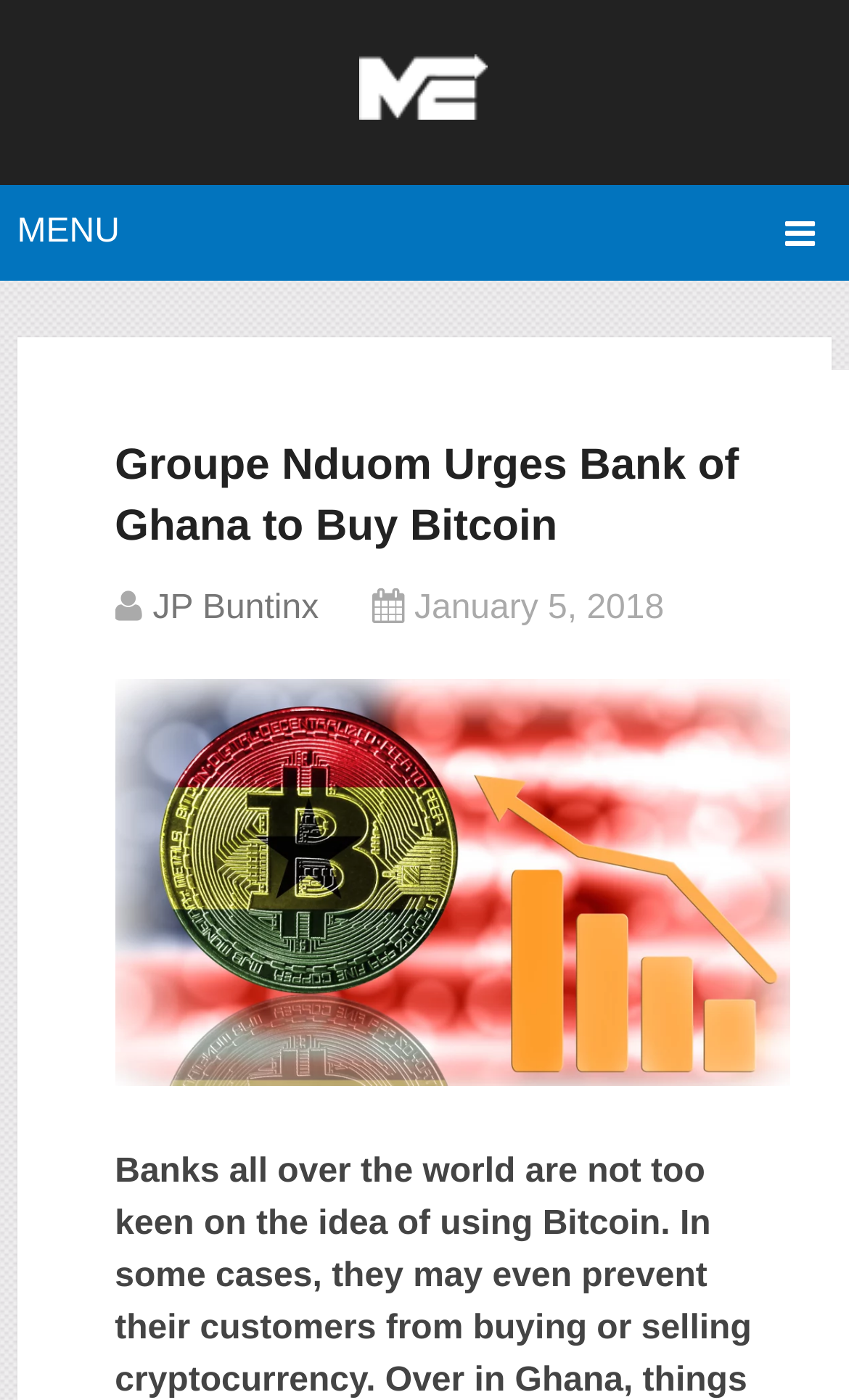Is there a menu on the webpage?
Refer to the screenshot and respond with a concise word or phrase.

Yes